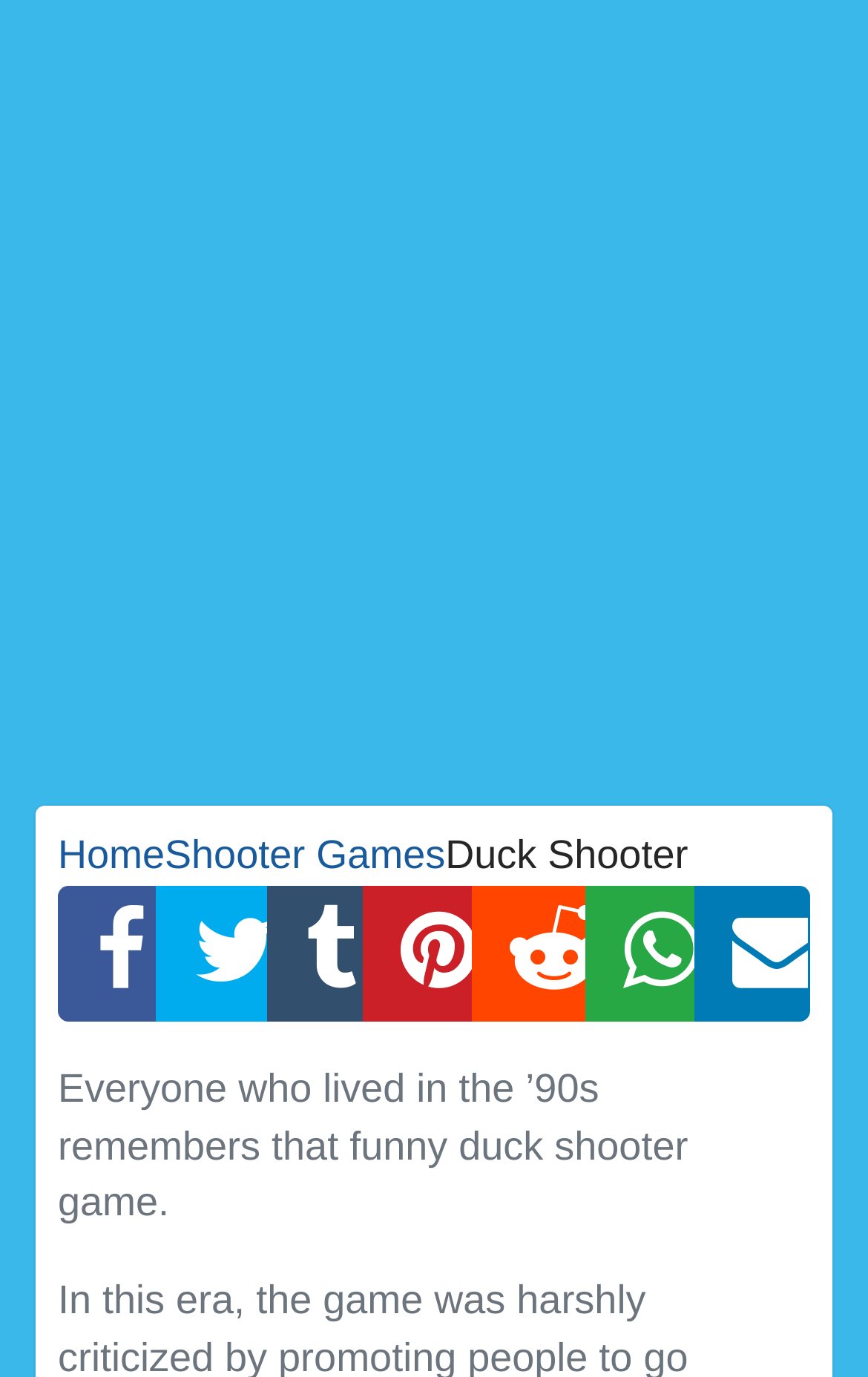Please determine the bounding box coordinates of the clickable area required to carry out the following instruction: "view March 2019". The coordinates must be four float numbers between 0 and 1, represented as [left, top, right, bottom].

None